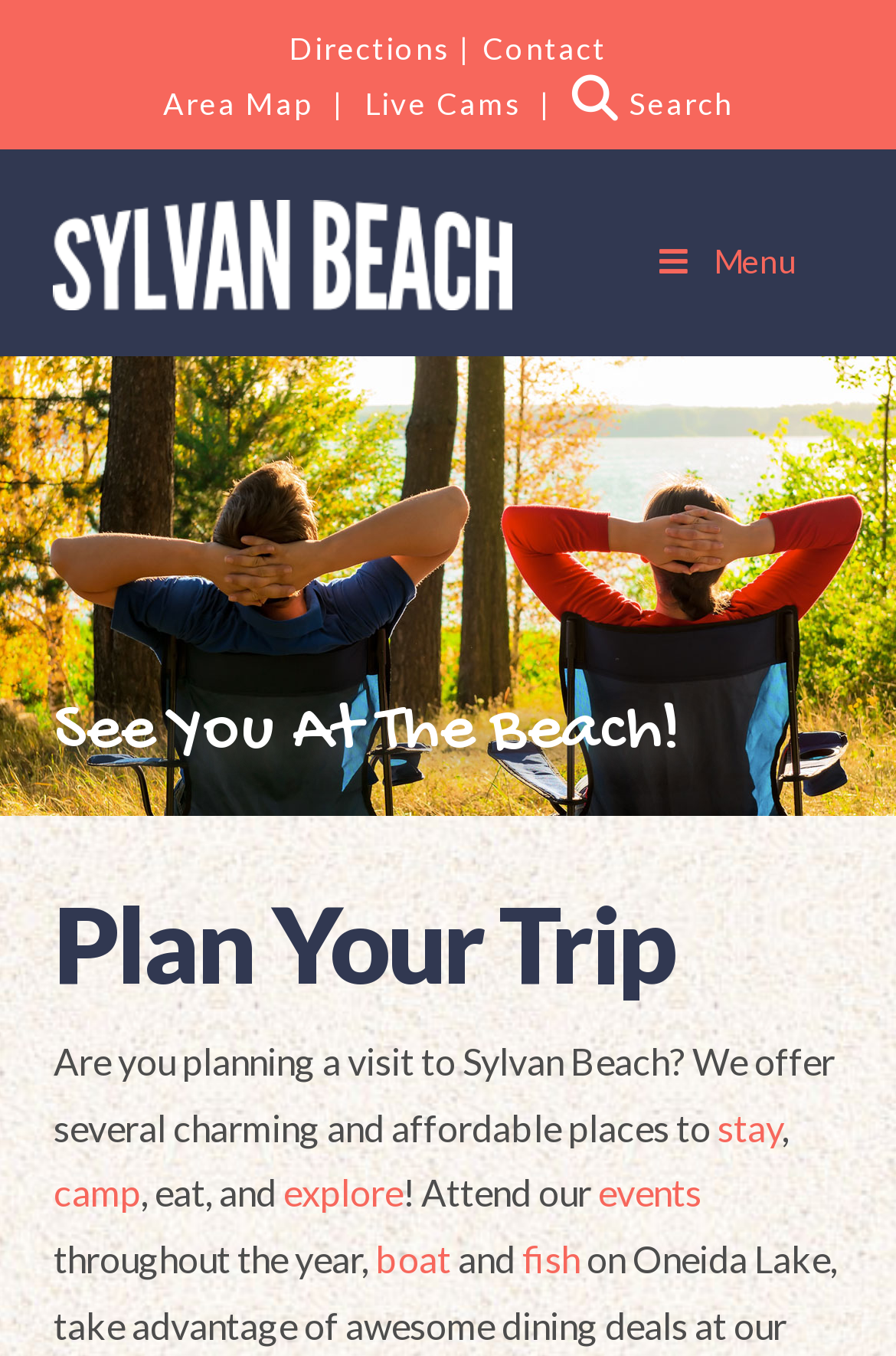Using a single word or phrase, answer the following question: 
What is the purpose of the 'Plan Your Trip' section?

To plan a trip to Sylvan Beach